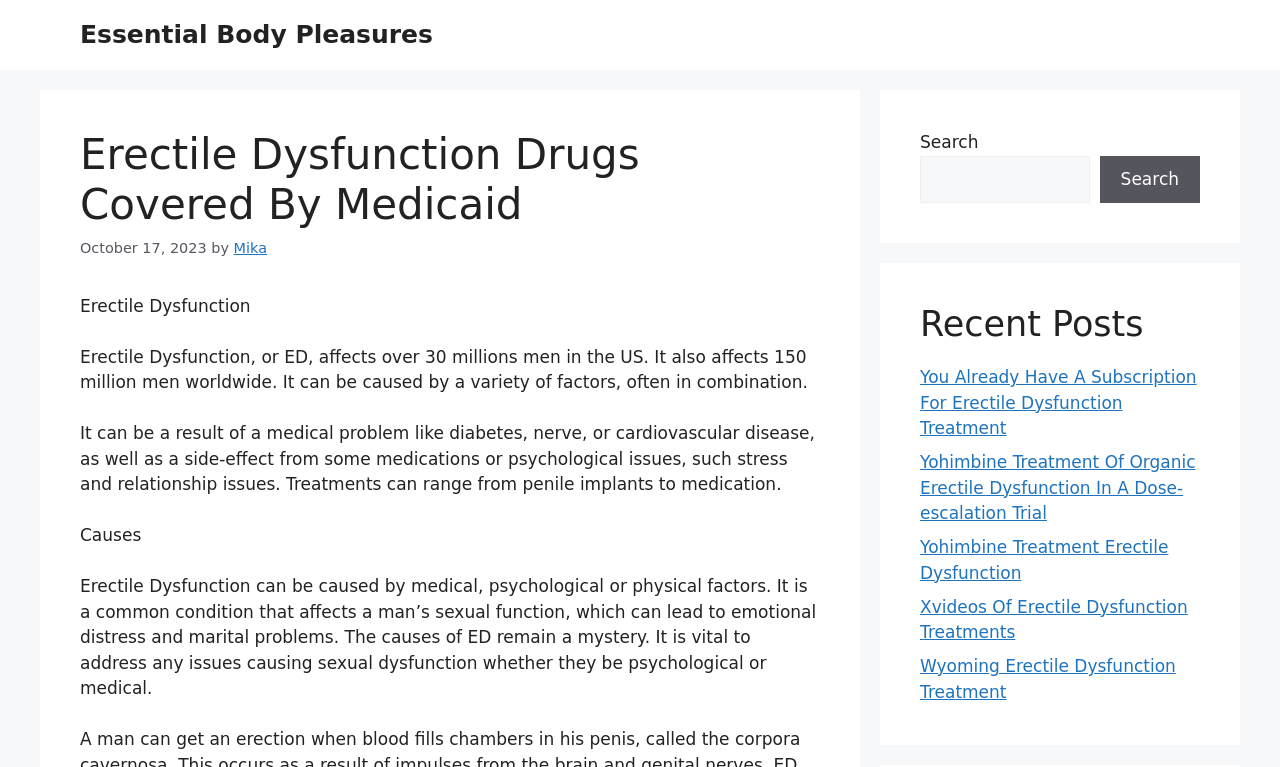Based on the image, provide a detailed response to the question:
What is the date of the article?

The date of the article is mentioned in the time element as 'October 17, 2023', which indicates when the article was published.